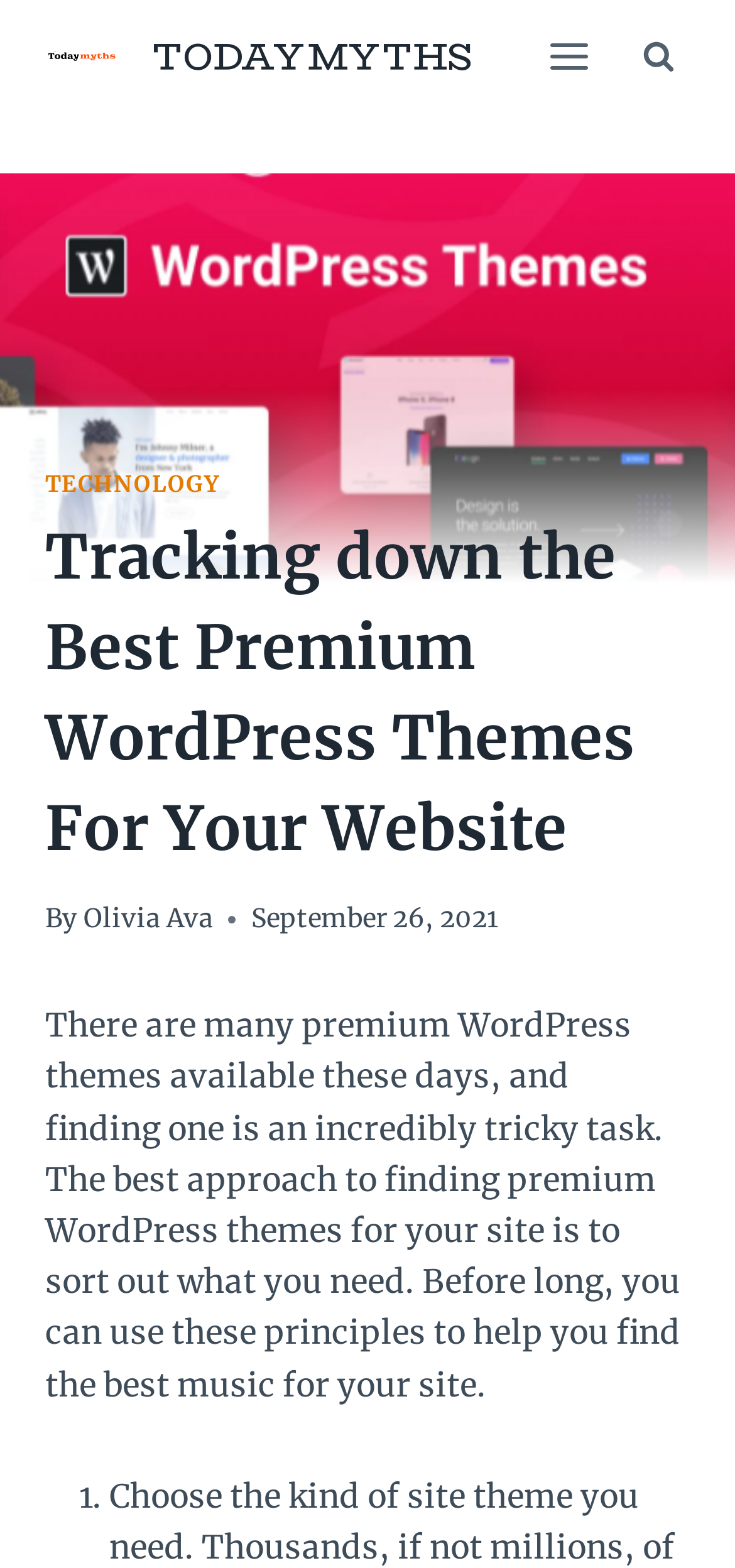Can you give a comprehensive explanation to the question given the content of the image?
When was the article published?

The publication date is mentioned in the article, specifically in the section that says 'September 26, 2021'.